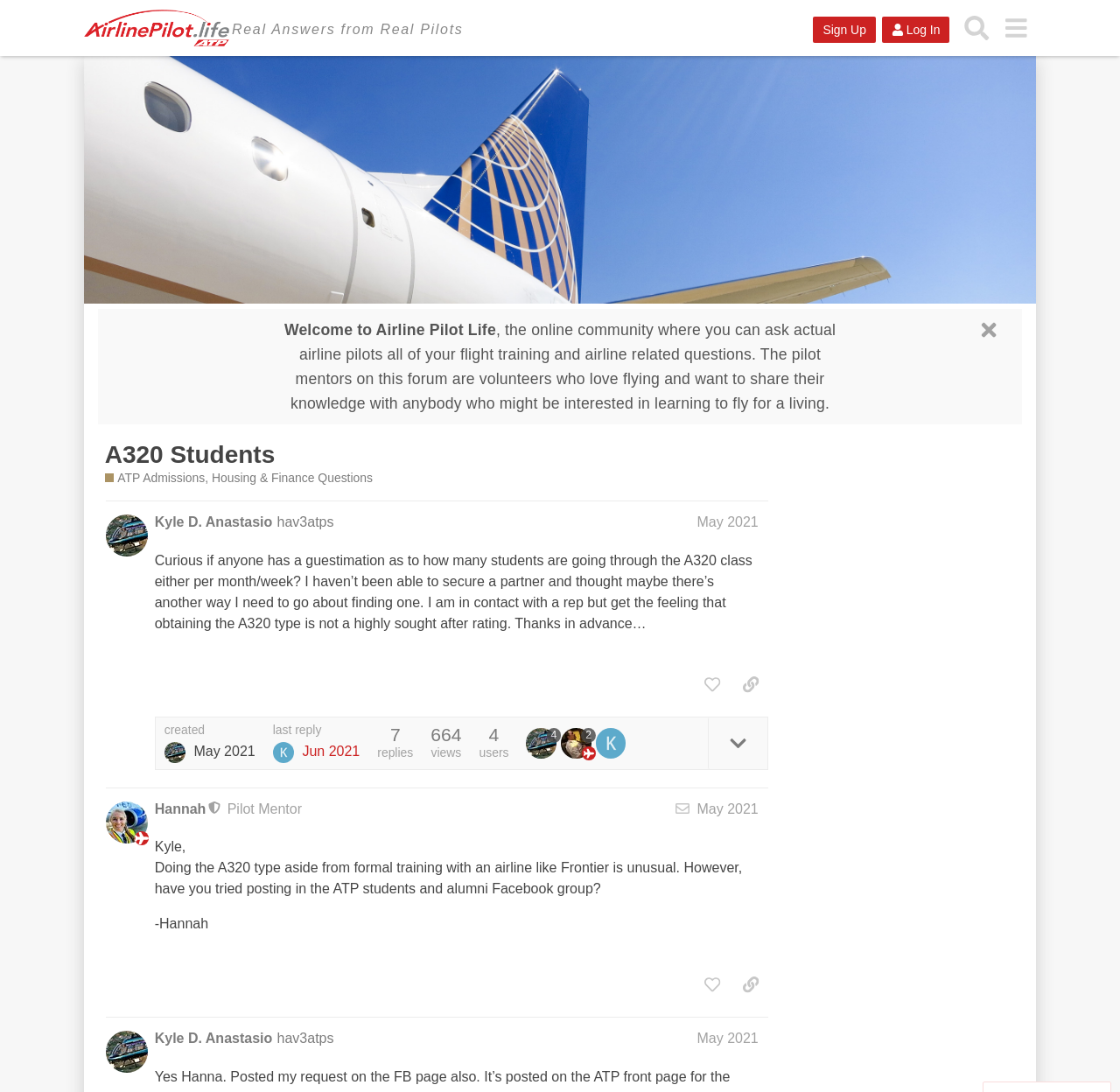What is the name of the online community?
Utilize the information in the image to give a detailed answer to the question.

The name of the online community is mentioned in the heading 'Welcome to Airline Pilot Life' and also in the link 'Airline Pilot Life' at the top of the webpage.